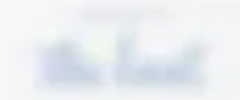Please answer the following question as detailed as possible based on the image: 
What themes are reflected in the logo's design?

The design of the logo likely embodies elements that resonate with couples planning their weddings, reflecting themes of romance and celebration, which are common in the wedding industry.